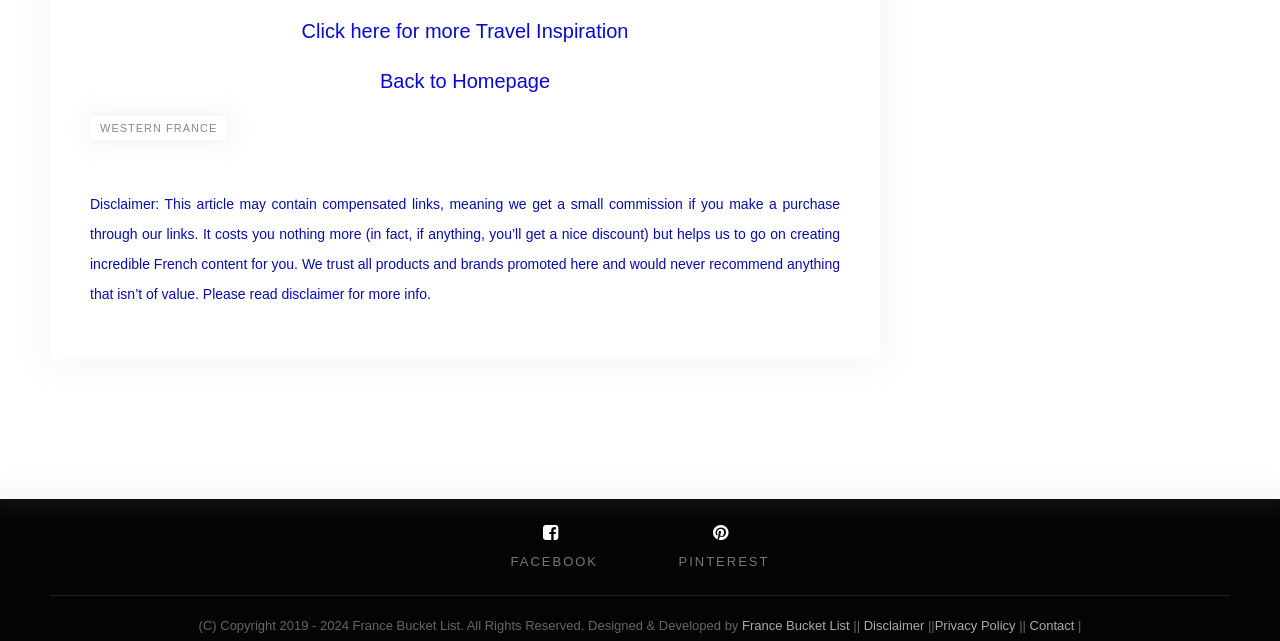Please identify the bounding box coordinates of the clickable area that will fulfill the following instruction: "Open December 2013". The coordinates should be in the format of four float numbers between 0 and 1, i.e., [left, top, right, bottom].

None